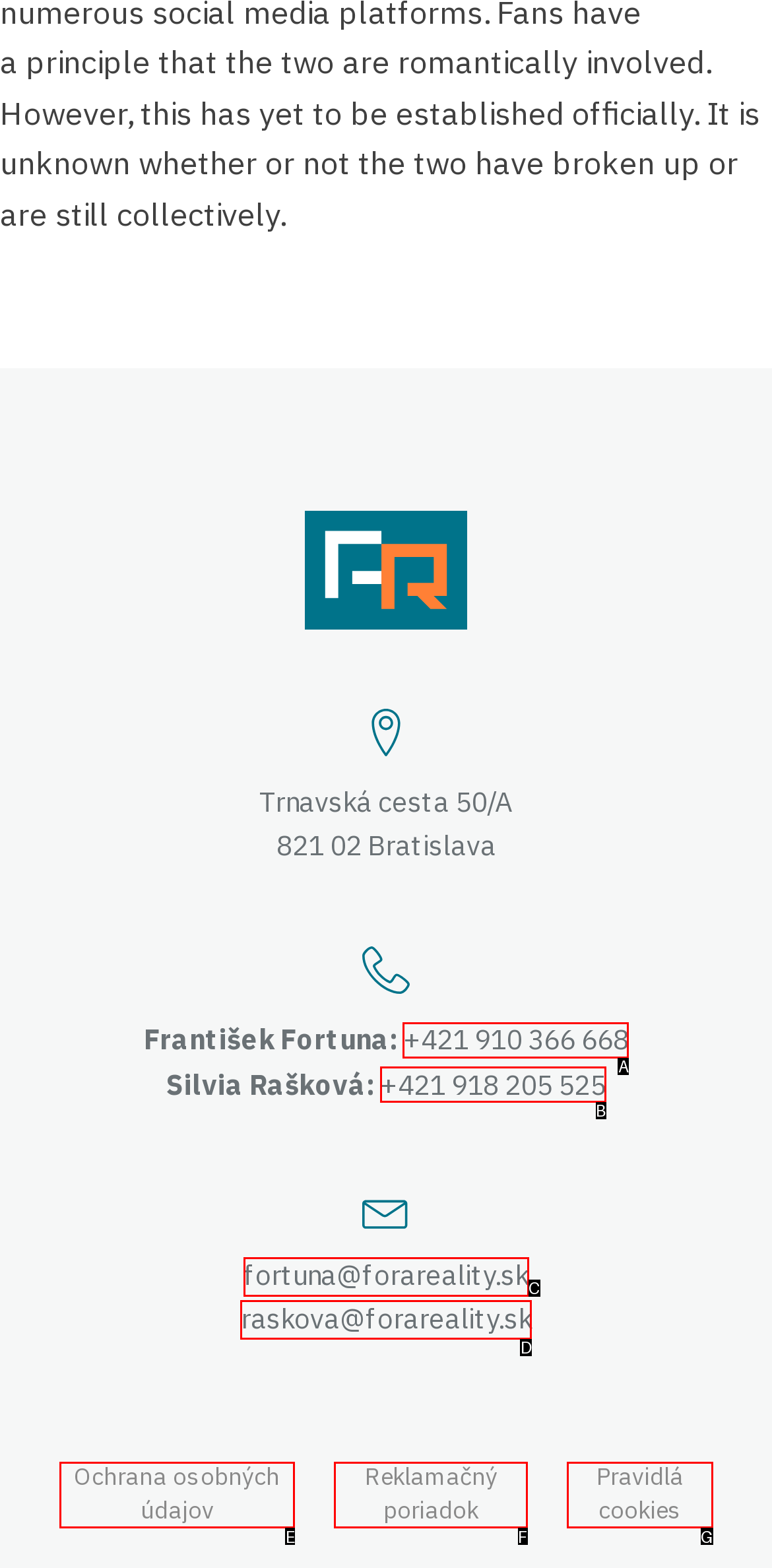Select the HTML element that fits the following description: Ochrana osobných údajov
Provide the letter of the matching option.

E